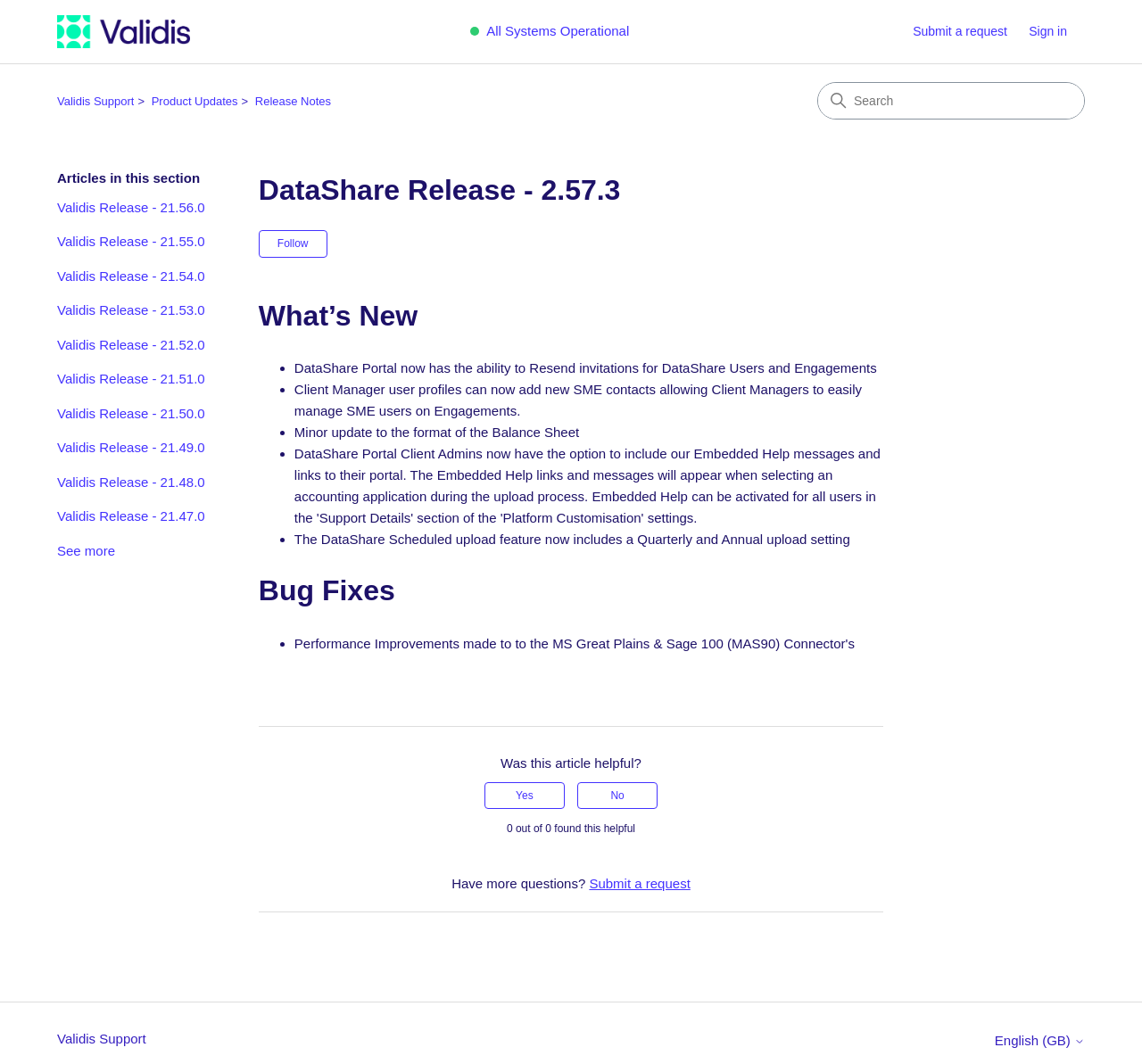Identify the bounding box coordinates of the region I need to click to complete this instruction: "View Validis Release - 21.56.0".

[0.05, 0.186, 0.203, 0.205]